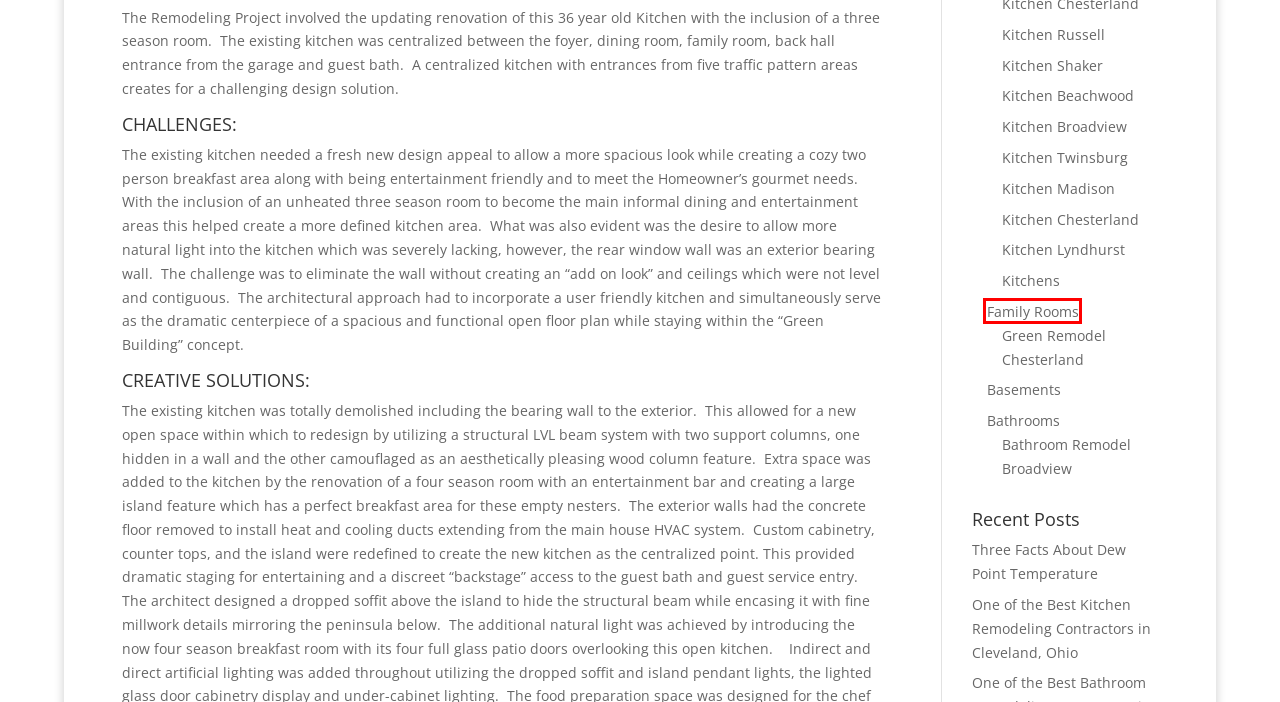Check out the screenshot of a webpage with a red rectangle bounding box. Select the best fitting webpage description that aligns with the new webpage after clicking the element inside the bounding box. Here are the candidates:
A. Kitchen Broadview - Makoski Construction
B. Three Facts About Dew Point Temperature - Makoski Construction
C. Bathrooms - Makoski Construction
D. Kitchen Beachwood - Makoski Construction
E. One of the Best Kitchen Remodeling Contractors in Cleveland, Ohio - Makoski Construction
F. Kitchen Lyndhurst - Makoski Construction
G. Family Rooms - Makoski Construction
H. Bathroom Remodel Broadview - Makoski Construction

G